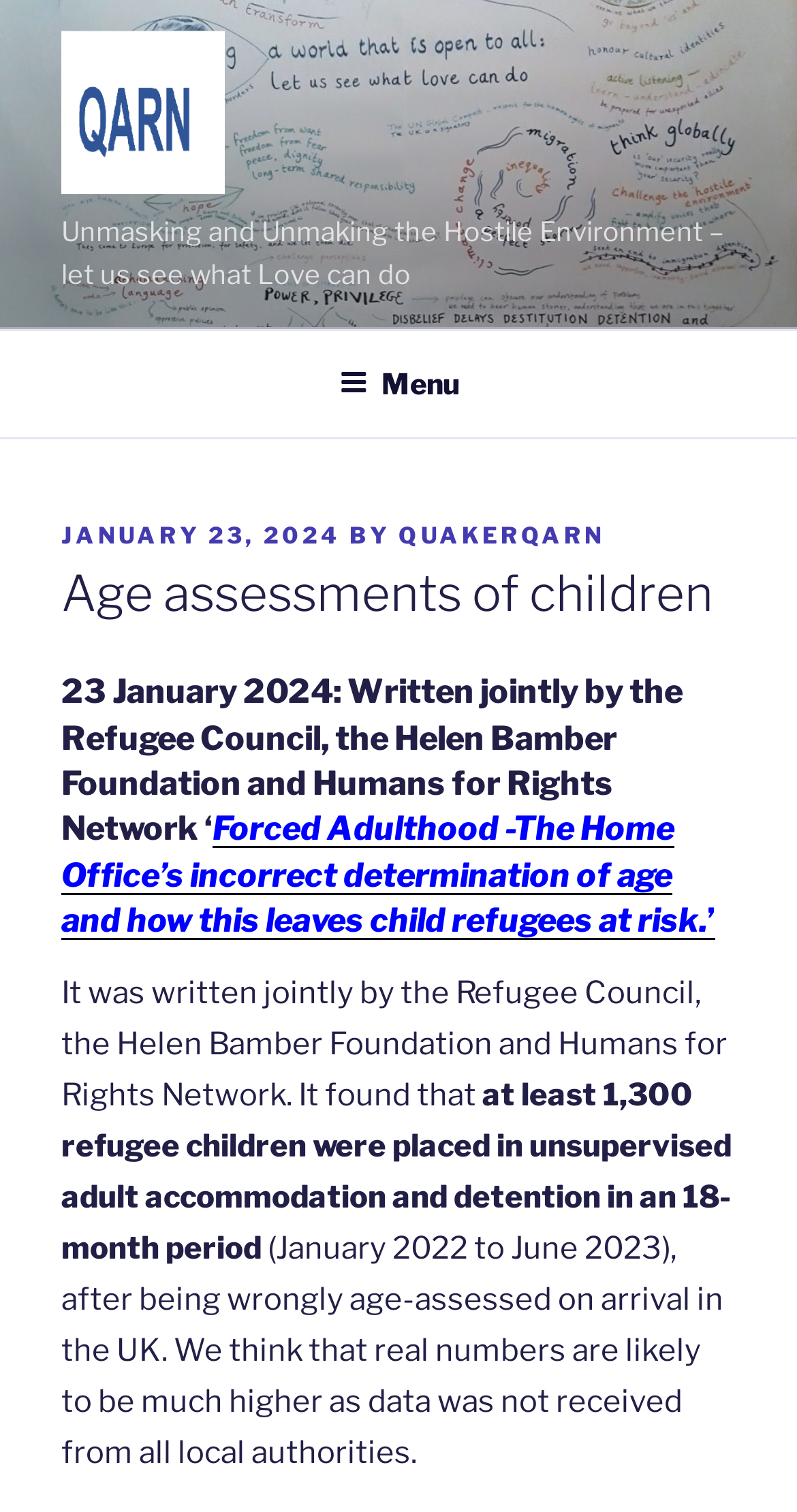Find the bounding box of the web element that fits this description: "January 23, 2024January 23, 2024".

[0.077, 0.344, 0.428, 0.363]